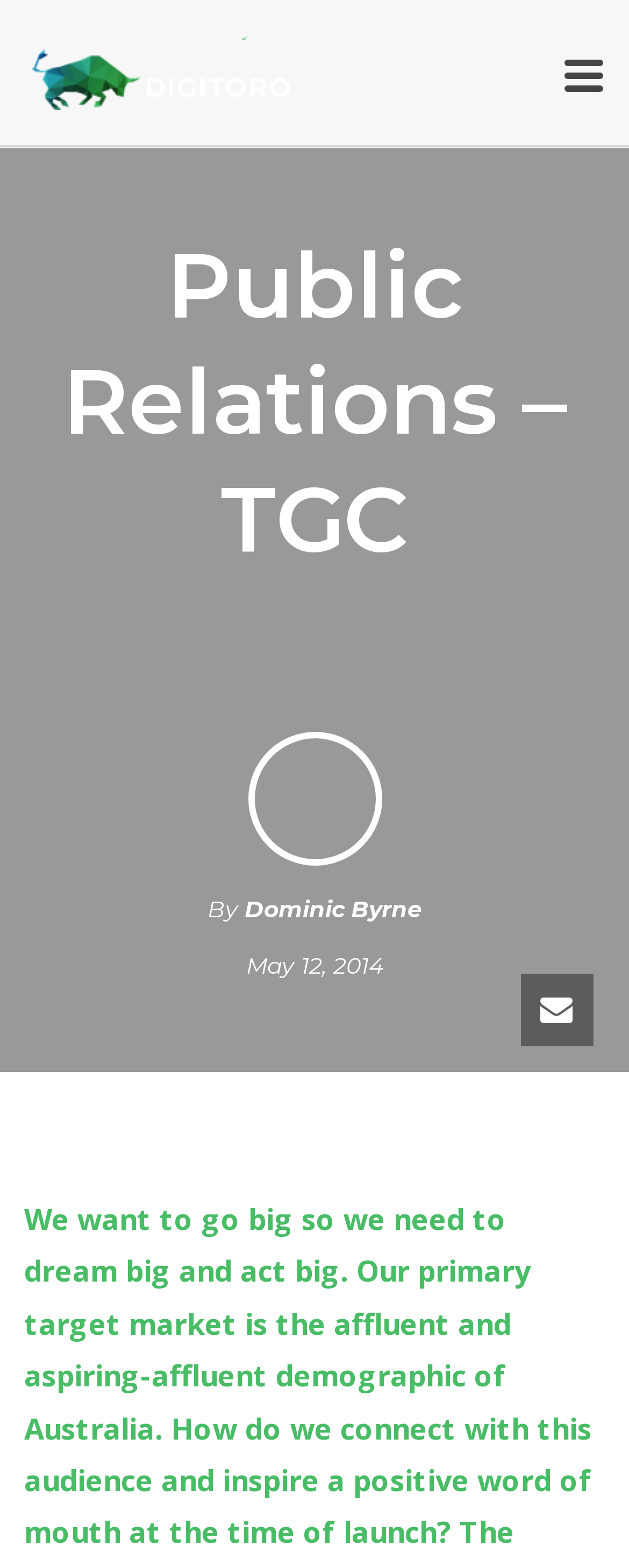Summarize the webpage with intricate details.

The webpage is about Public Relations (PR) for TGC. At the top, there is a logo image with the text "Digital Transformation Specialists". Below the logo, a prominent heading "Public Relations – TGC" spans the entire width of the page. 

Under the heading, there is a section with a brief description, starting with the text "By" followed by a link to "Dominic Byrne". Next to this text, there is a timestamp "May 12, 2014". 

On the right side of the page, there are three social media links, each accompanied by a small icon. The first link has an icon, the second link has a similar icon, and the third link has another similar icon.